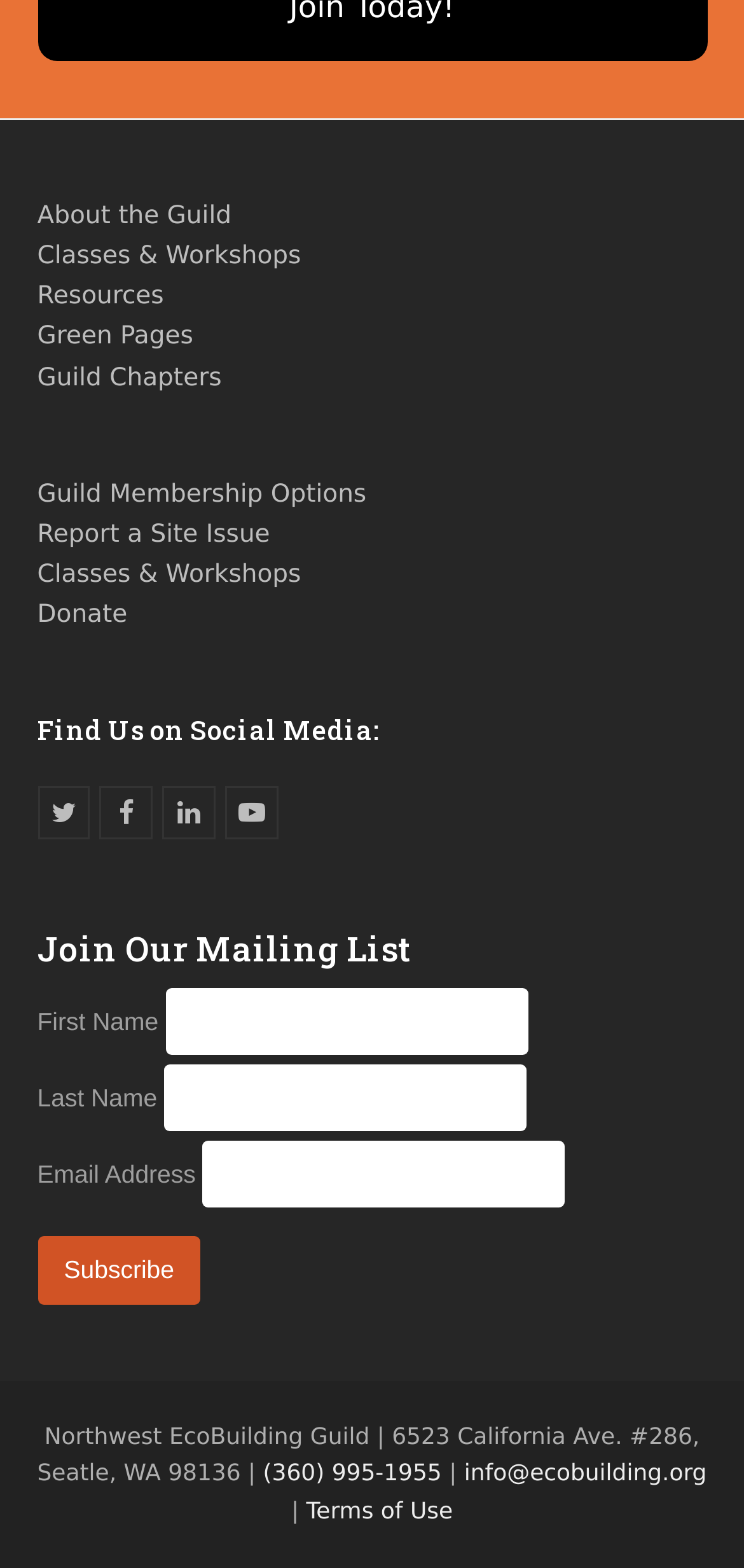Please determine the bounding box coordinates for the UI element described here. Use the format (top-left x, top-left y, bottom-right x, bottom-right y) with values bounded between 0 and 1: LinkedIn

[0.218, 0.502, 0.29, 0.536]